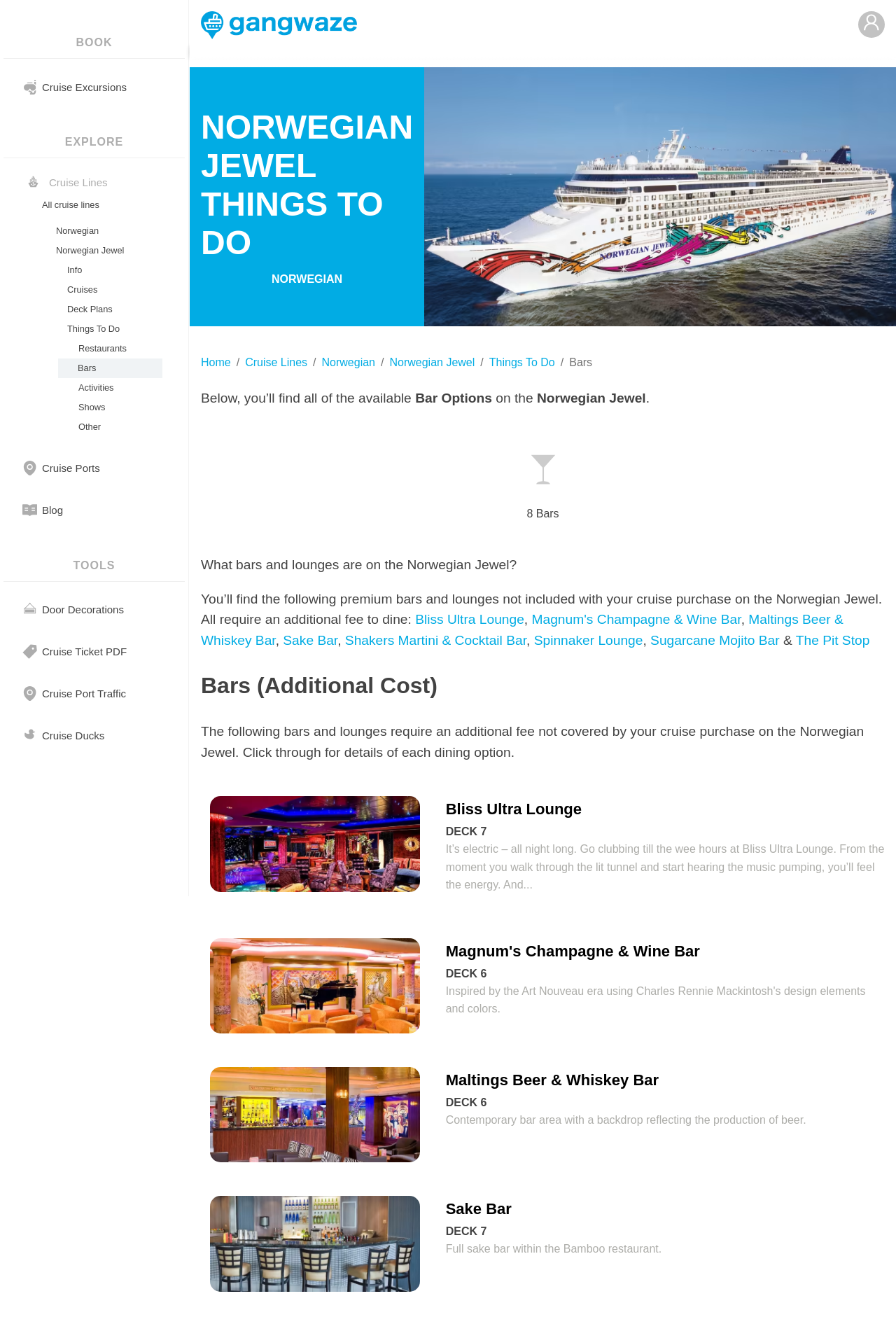What is the name of the first bar mentioned on the webpage?
Please ensure your answer to the question is detailed and covers all necessary aspects.

I looked at the list of bars on the webpage and found that the first one mentioned is Bliss Ultra Lounge.